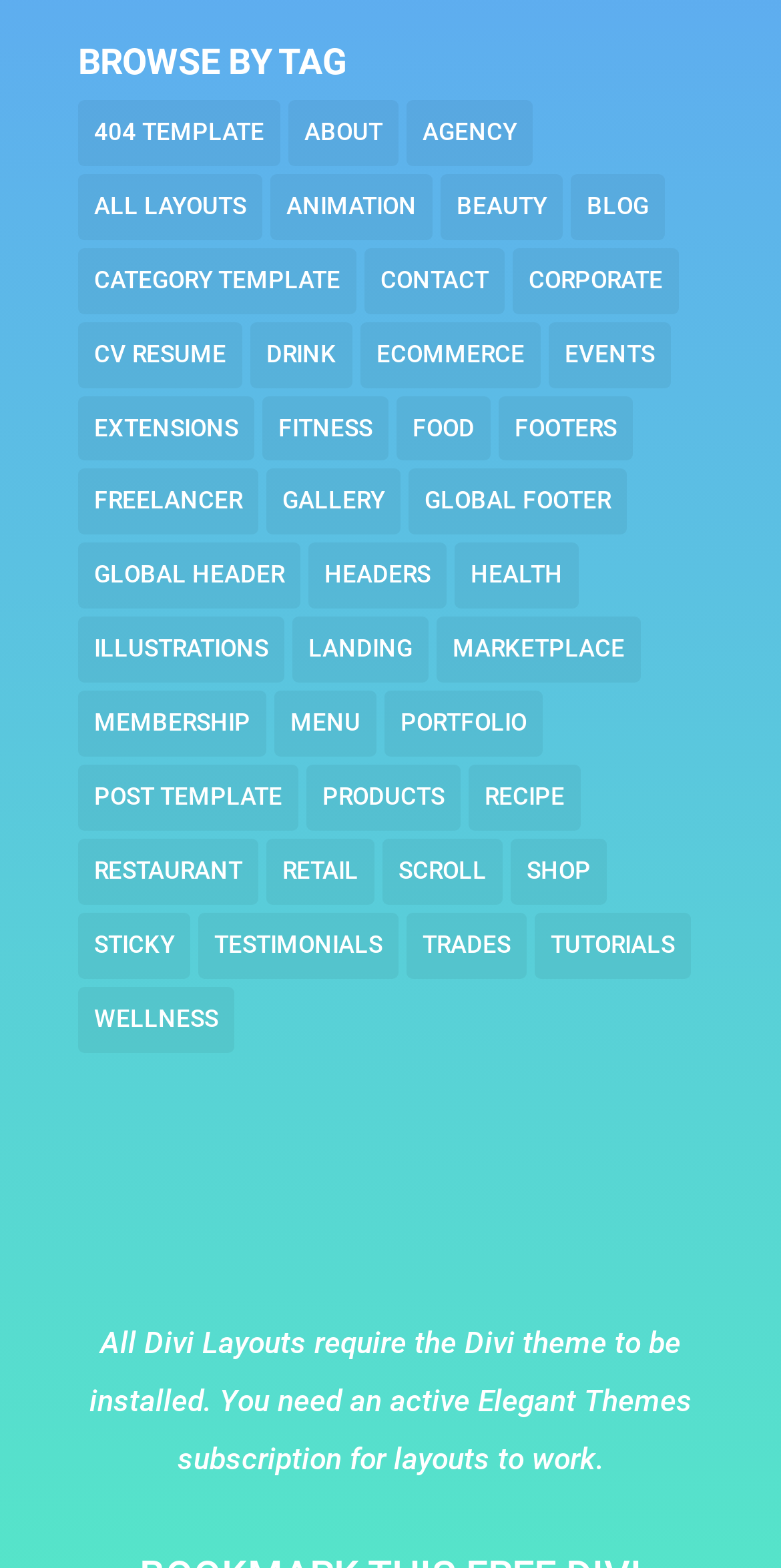Respond to the following question using a concise word or phrase: 
Is there a category for food?

Yes